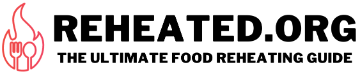Create a detailed narrative that captures the essence of the image.

The image features the logo of Reheated.org, presented prominently in a sleek, modern font. The logo encapsulates the essence of culinary expertise, focusing on the ultimate guide to reheating food effectively. The design includes a stylized flame alongside utensils, symbolizing both the culinary arts and the importance of maintaining delicious flavors. This branding is geared towards attracting food enthusiasts looking for guidance on how to reheat their meals while preserving taste and texture, specifically highlighted through their step-by-step guide on reheating porterhouse steak.